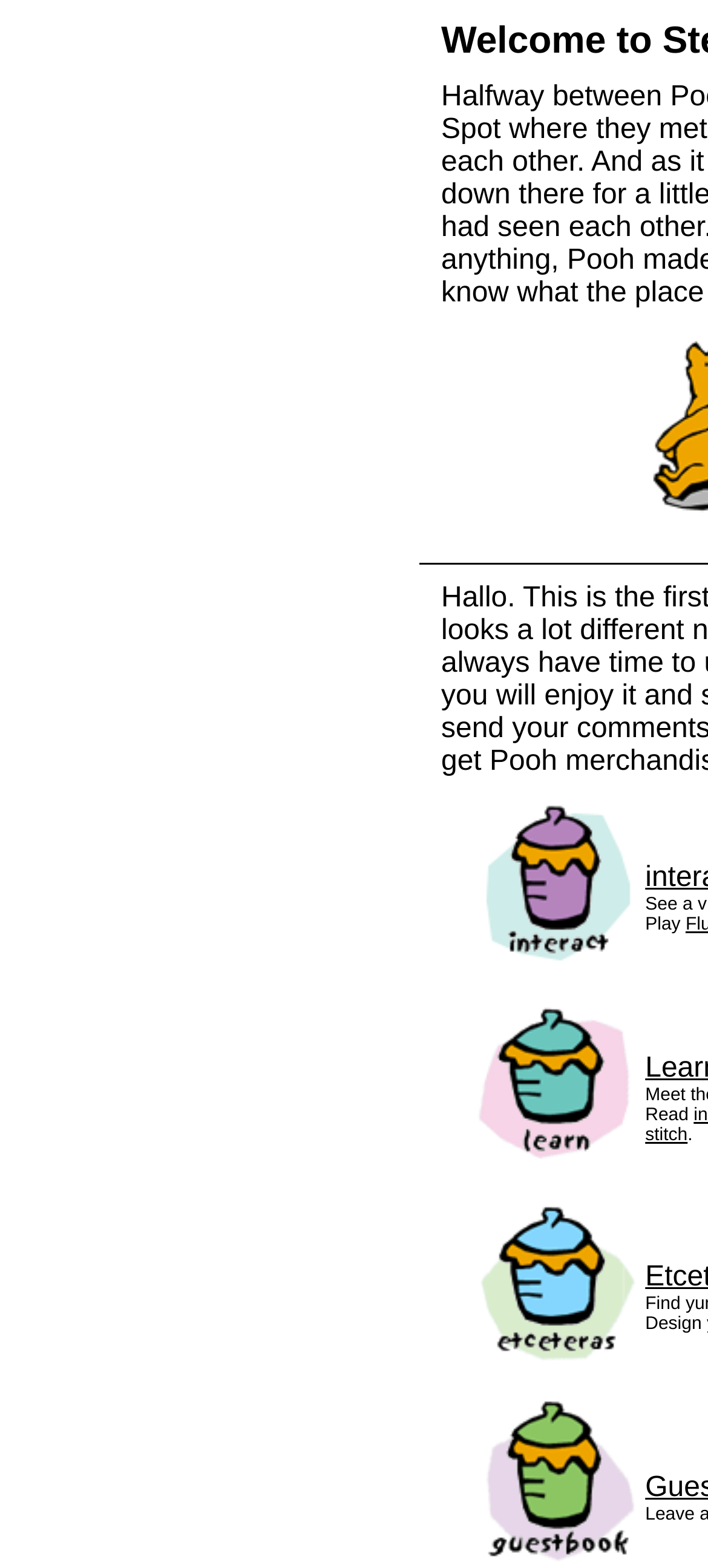Locate the bounding box of the UI element with the following description: "Read More »".

None